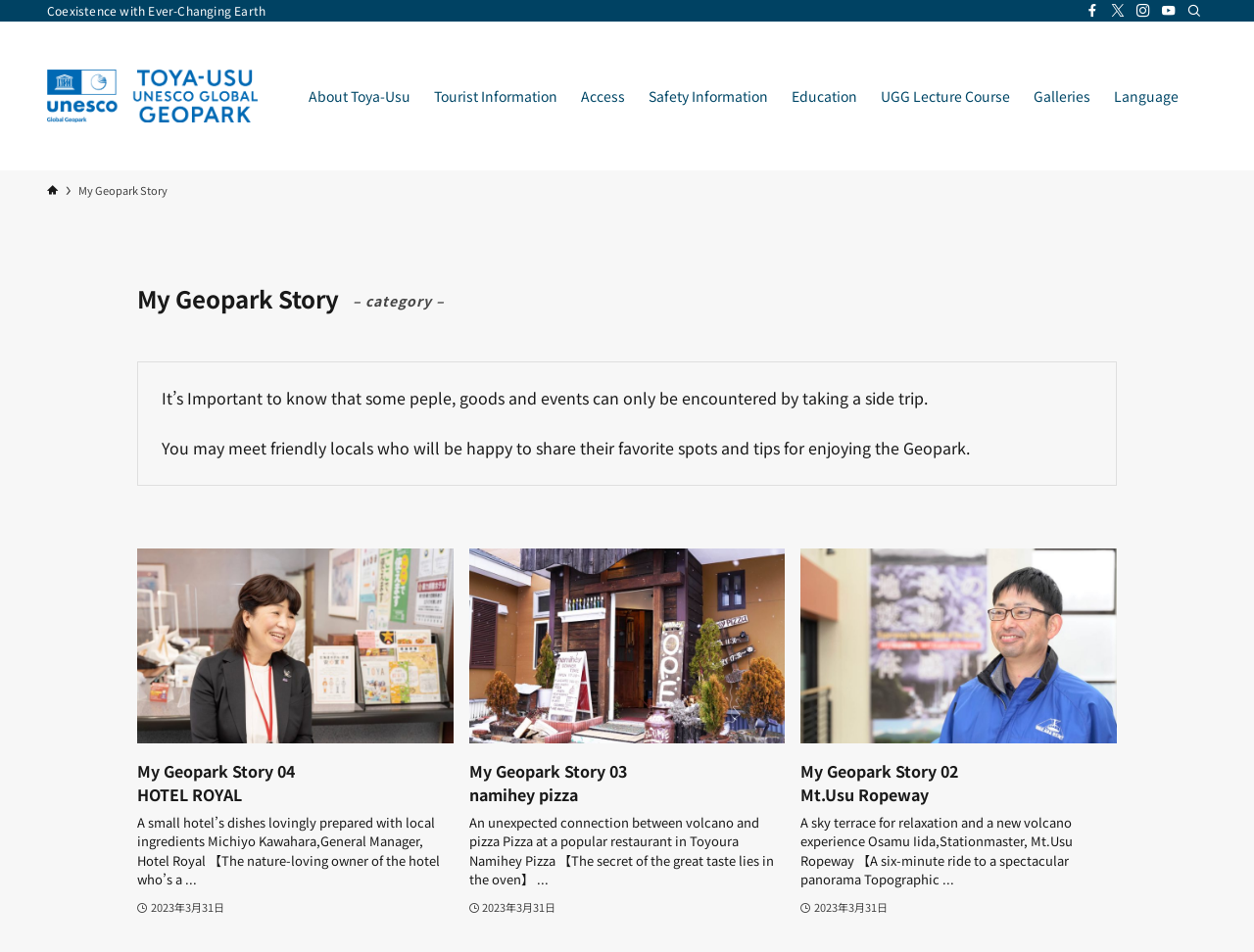What is the headline of the webpage?

My Geopark Story– category –